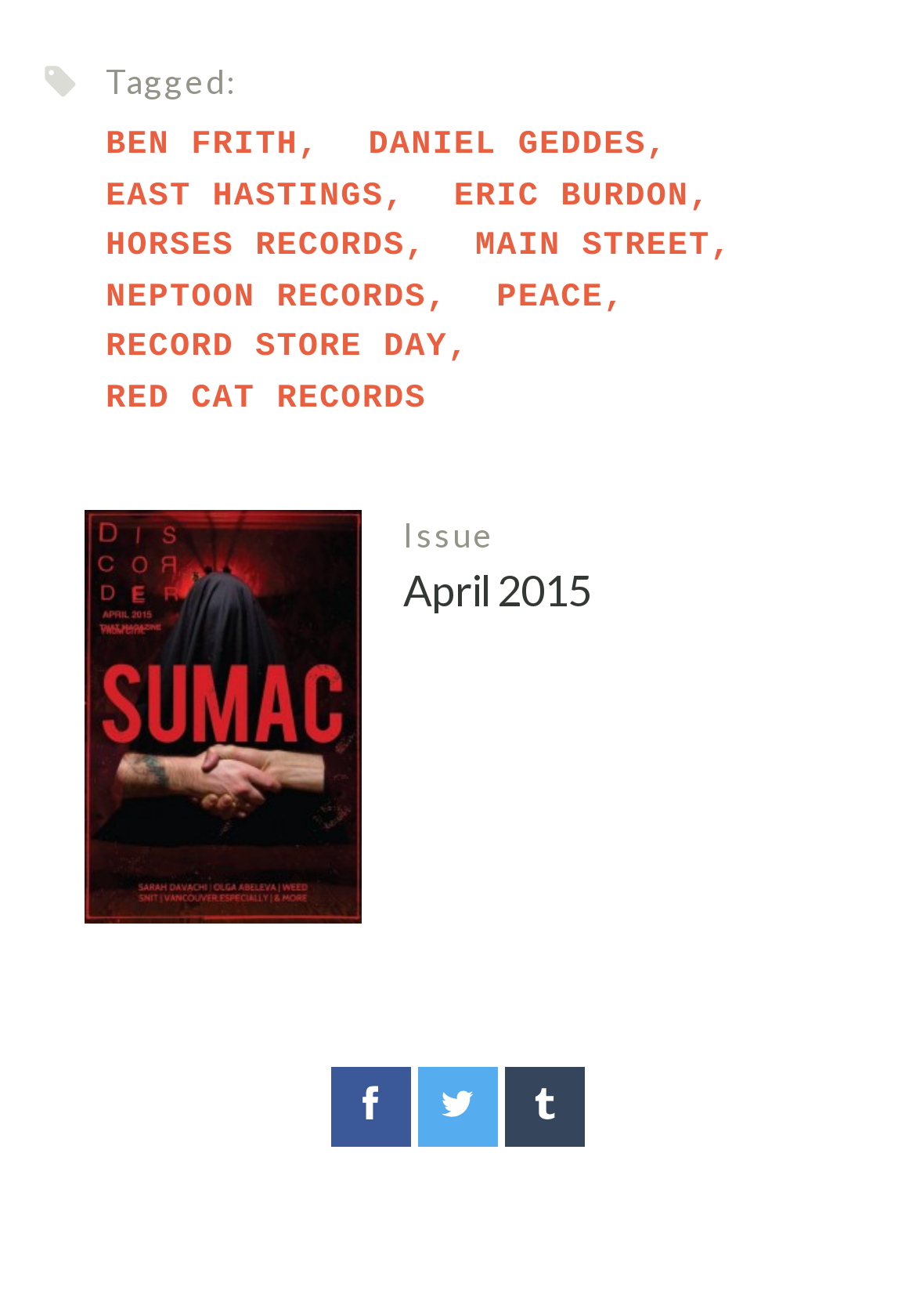How many social media sharing options are available?
From the image, respond with a single word or phrase.

3